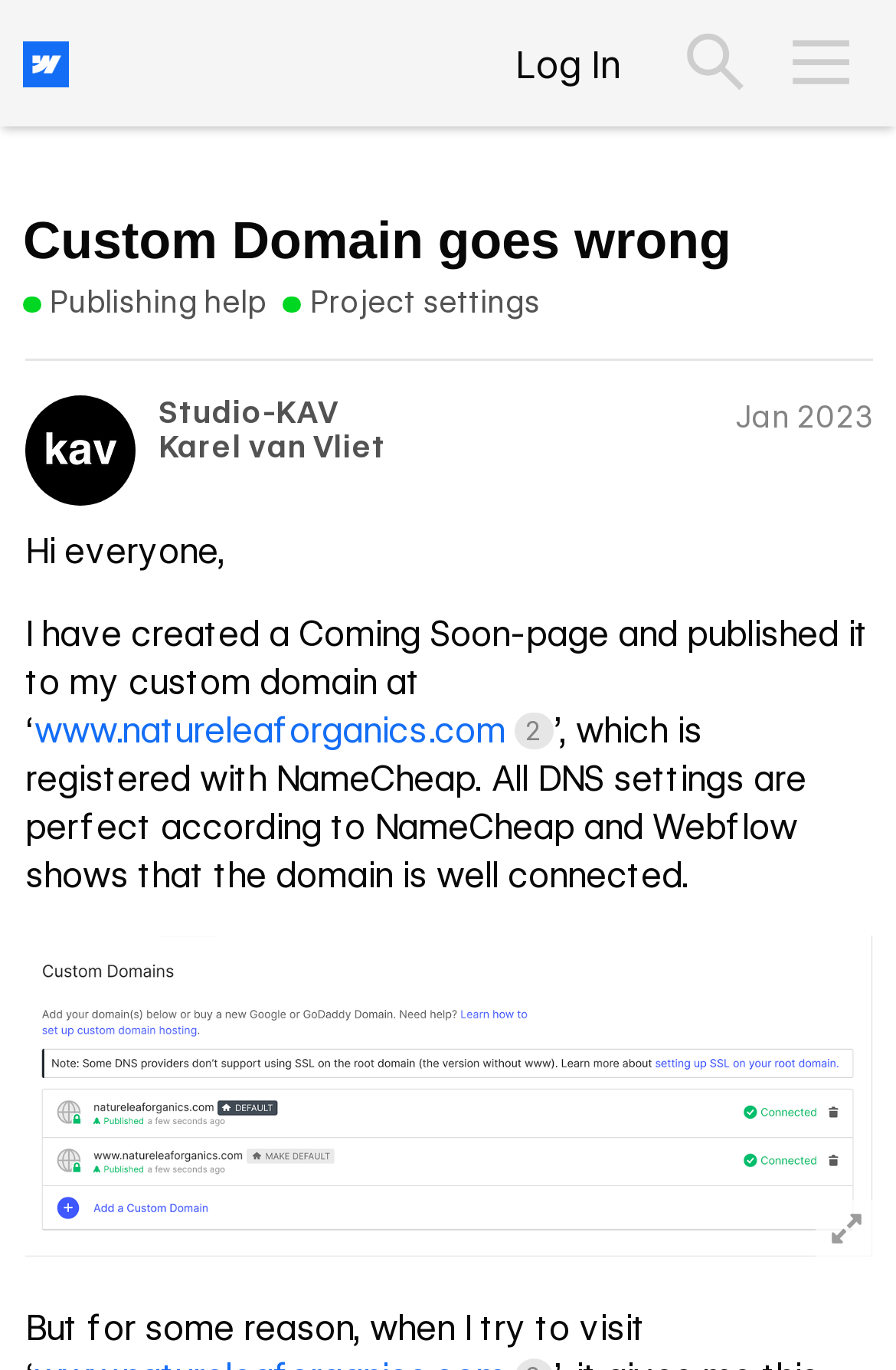What is the date of the screenshot?
We need a detailed and exhaustive answer to the question. Please elaborate.

The date of the screenshot is mentioned as Jan 26, 2023, at 11:43:29, which is the timestamp of the screenshot.